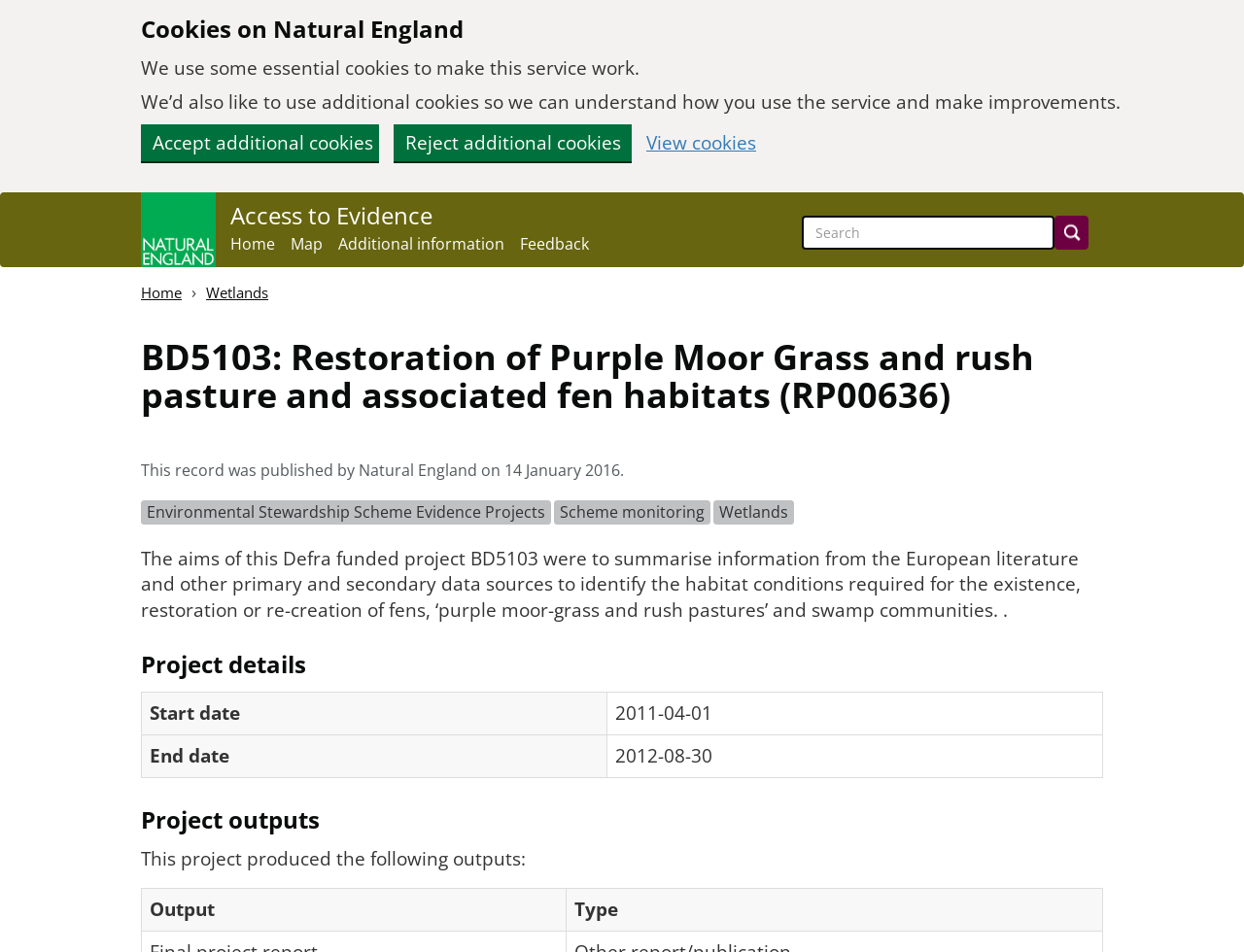Identify the bounding box coordinates of the region that should be clicked to execute the following instruction: "View project details".

[0.113, 0.685, 0.887, 0.712]